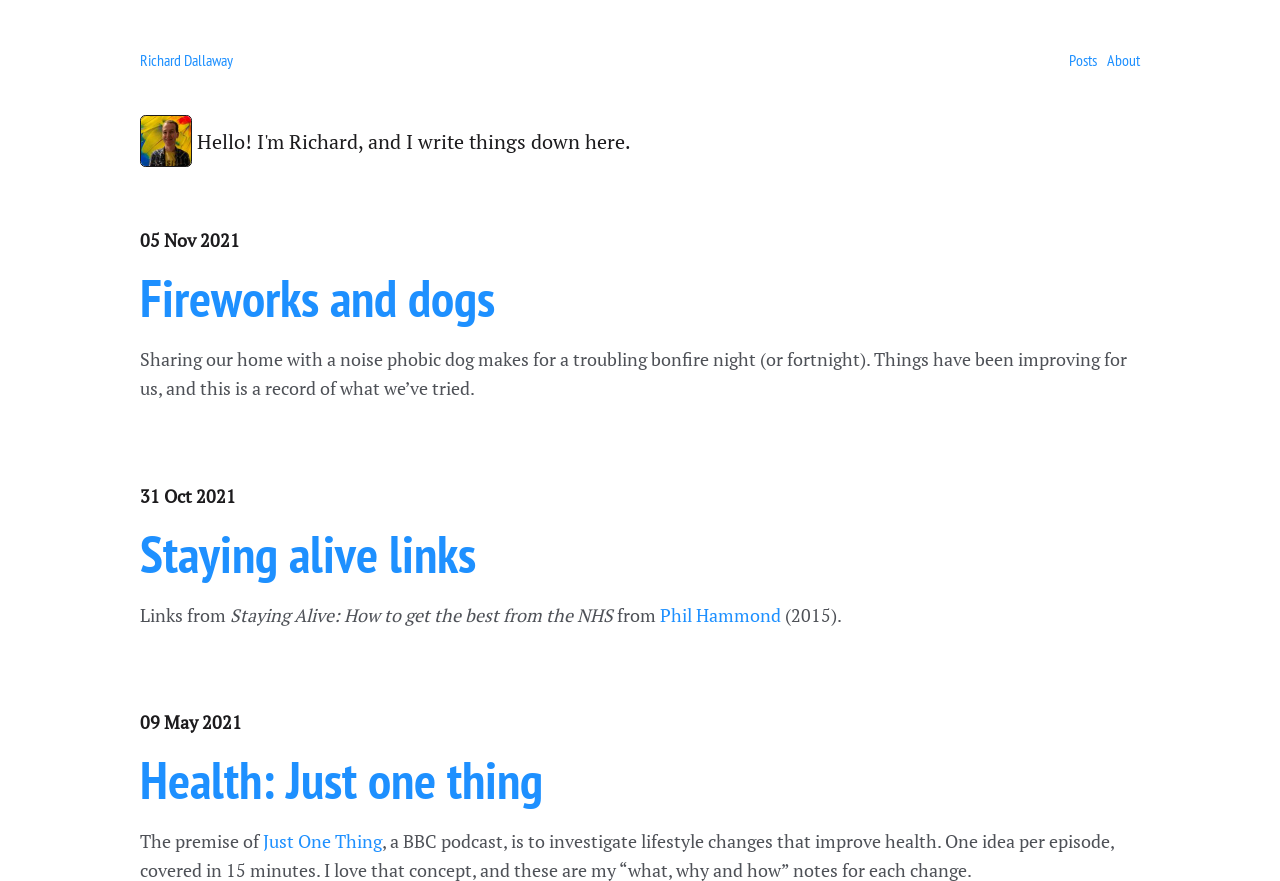Provide an in-depth description of the elements and layout of the webpage.

The webpage is about Richard Dallaway, with a focus on his blog posts and personal information. At the top left, there is a link to the homepage with the title "Richard Dallaway", accompanied by an image of the same name. To the right of the title, there are links to "Posts" and "About" pages.

Below the title, there is a section with a series of blog posts. The first post is titled "Fireworks and dogs" and has a link to the full article. The post is dated "05 Nov 2021" and has a brief summary describing the challenges of living with a noise-phobic dog during bonfire night.

The next post is titled "Staying alive links" and also has a link to the full article. This post is dated "31 Oct 2021" and appears to be a collection of links related to staying alive, with a brief description and a link to "Staying Alive: How to get the best from the NHS" by Phil Hammond.

Further down, there is another post titled "Health: Just one thing" with a link to the full article. This post is dated "09 May 2021" and describes the premise of "Just One Thing", a resource for improving health.

Throughout the page, there are several links to different articles and resources, with clear headings and concise summaries. The overall structure of the page is organized, with each section clearly separated and easy to navigate.